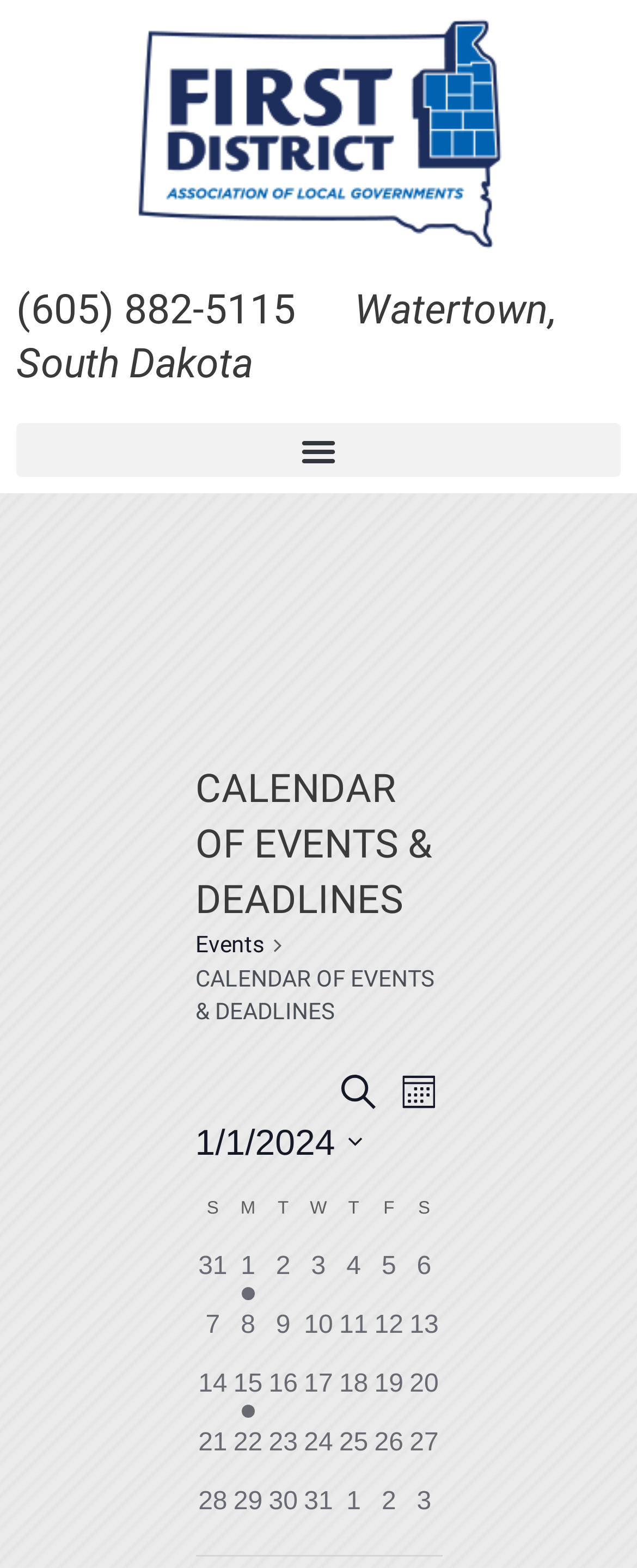What is the phone number displayed on the webpage?
Give a thorough and detailed response to the question.

The phone number is displayed on the webpage as '(605) 882-5115' which is located in the heading element with the text content '(605) 882-5115 \xa0 \xa0 \xa0Watertown, South Dakota'.